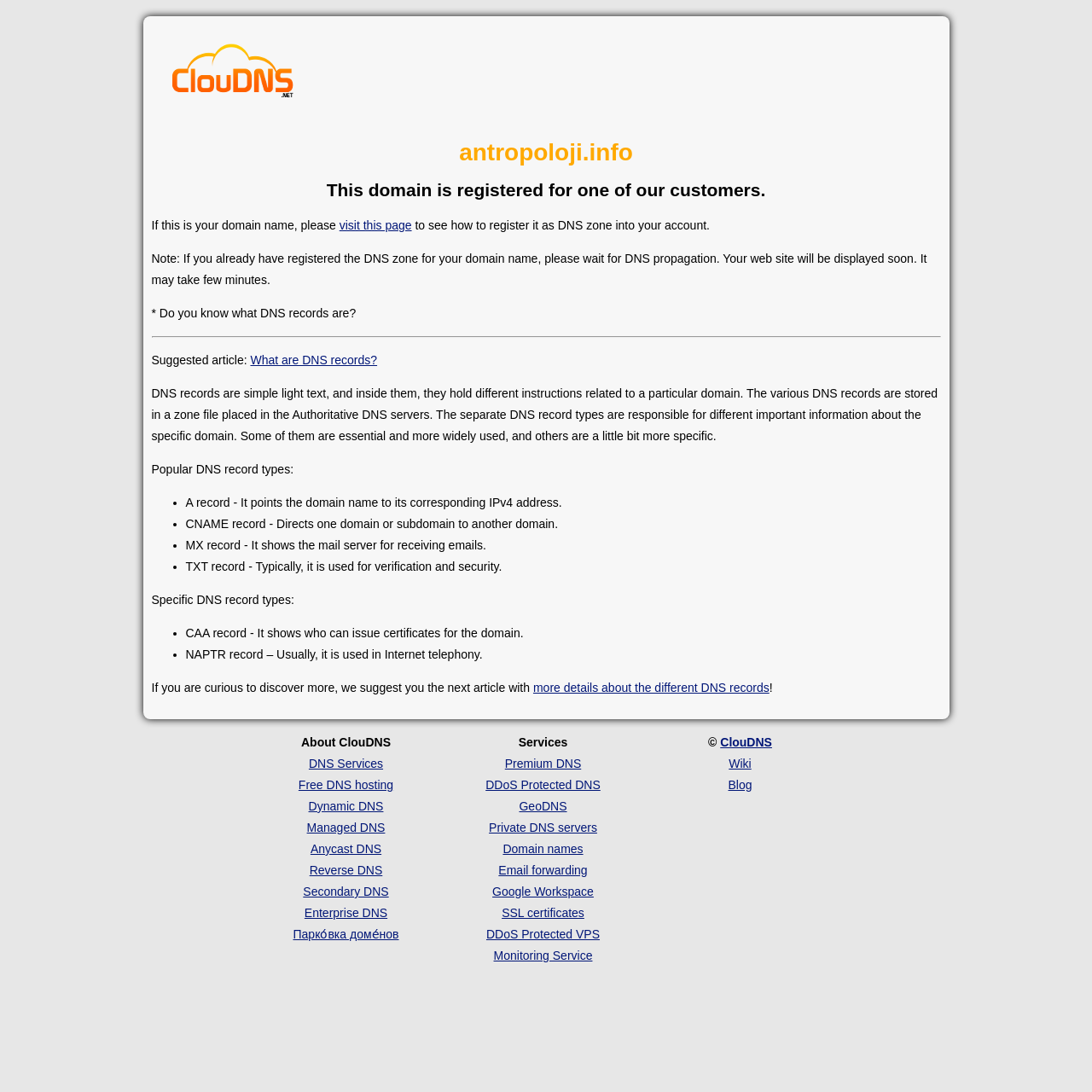Locate the bounding box coordinates of the element that should be clicked to execute the following instruction: "read about What are DNS records?".

[0.229, 0.323, 0.345, 0.336]